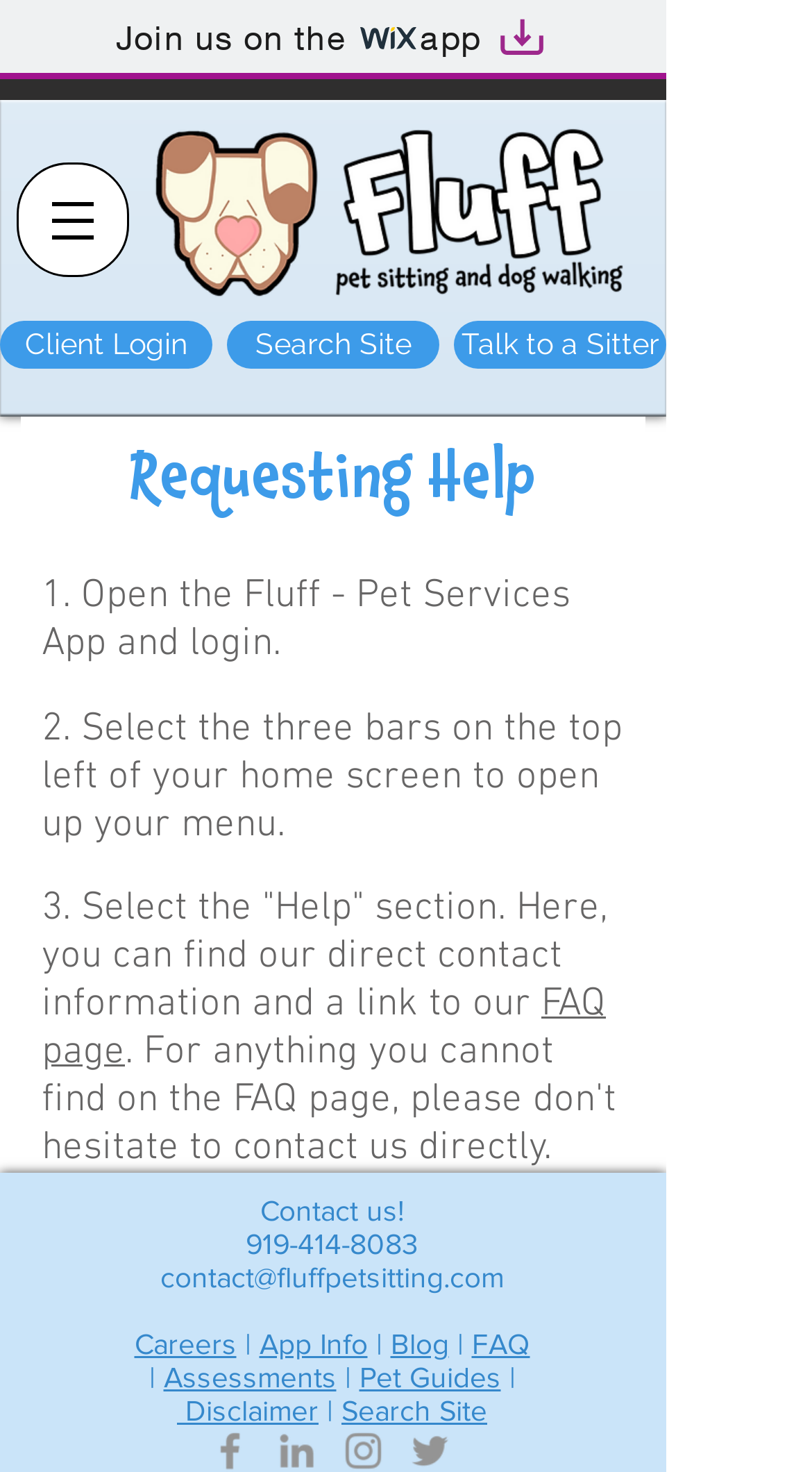How many links are there in the navigation menu?
Please respond to the question with a detailed and informative answer.

The navigation menu is located at the top of the webpage and contains links to 'Client Login', 'Talk to a Sitter', 'Search Site', 'Careers', 'App Info', 'Blog', and 'FAQ'. Counting these links, there are 7 links in the navigation menu.